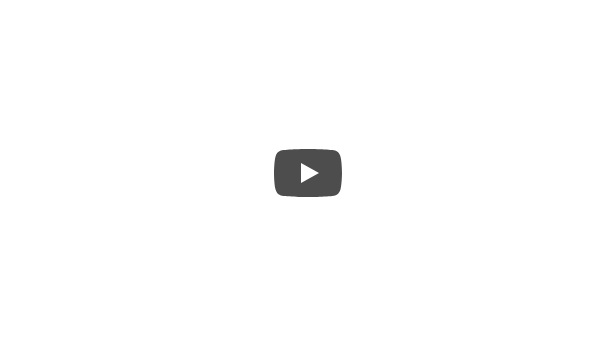Utilize the details in the image to give a detailed response to the question: What action can users take to engage with the content?

Users are invited to engage with the content by clicking the play button to explore the crucial environmental topics in depth, as indicated by the caption.